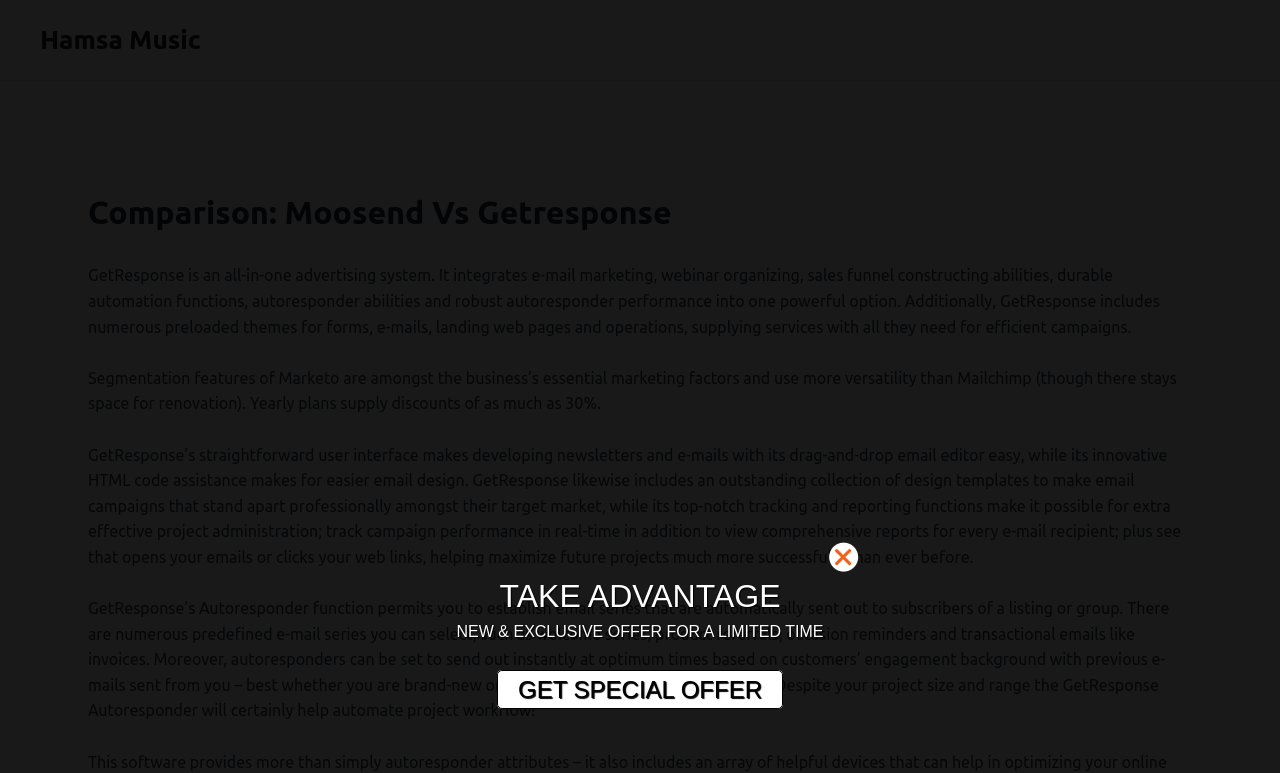What is the name of the all-in-one advertising system?
Look at the screenshot and give a one-word or phrase answer.

GetResponse